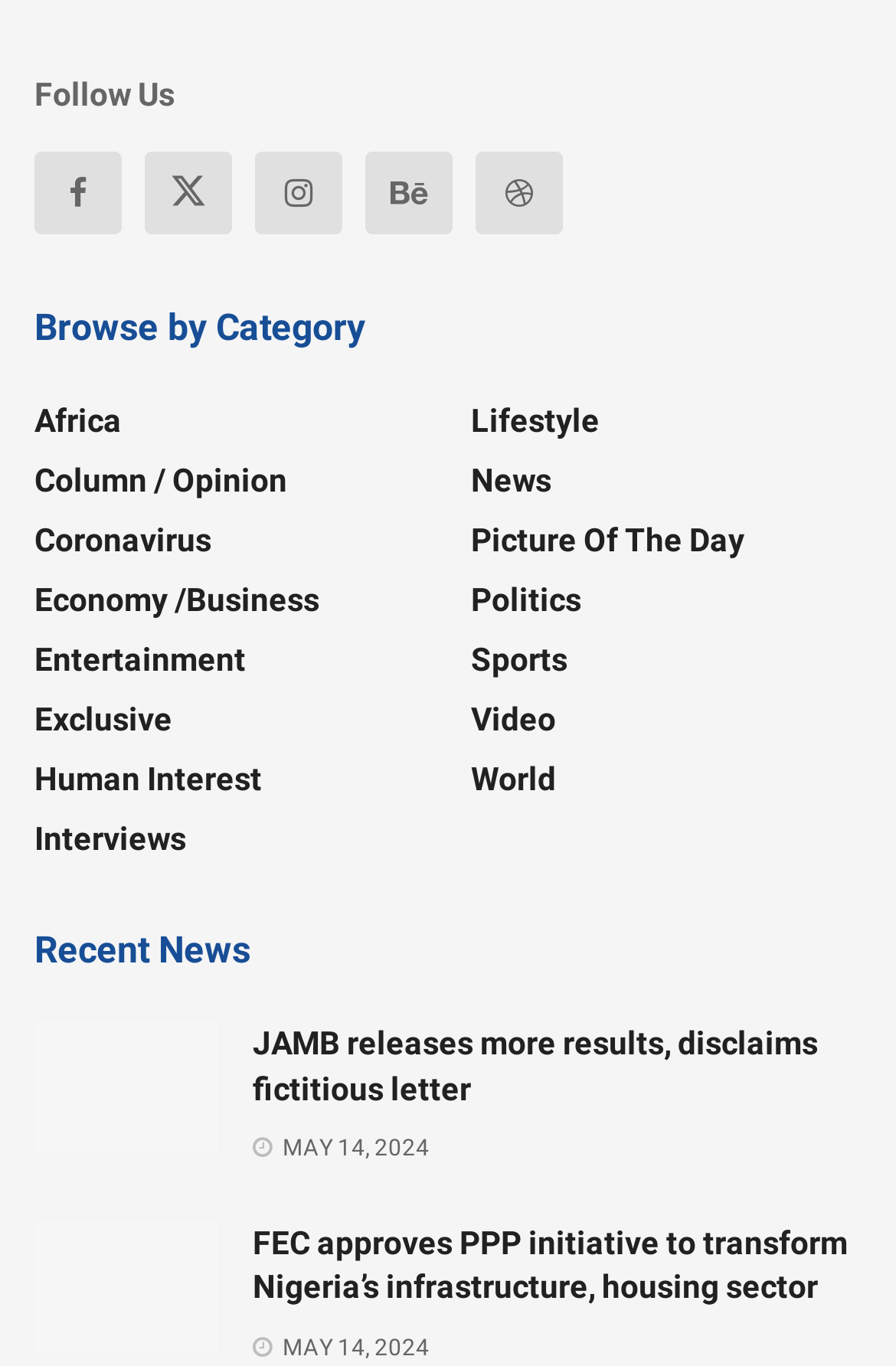Show the bounding box coordinates of the element that should be clicked to complete the task: "Follow us on social media".

[0.038, 0.055, 0.195, 0.082]